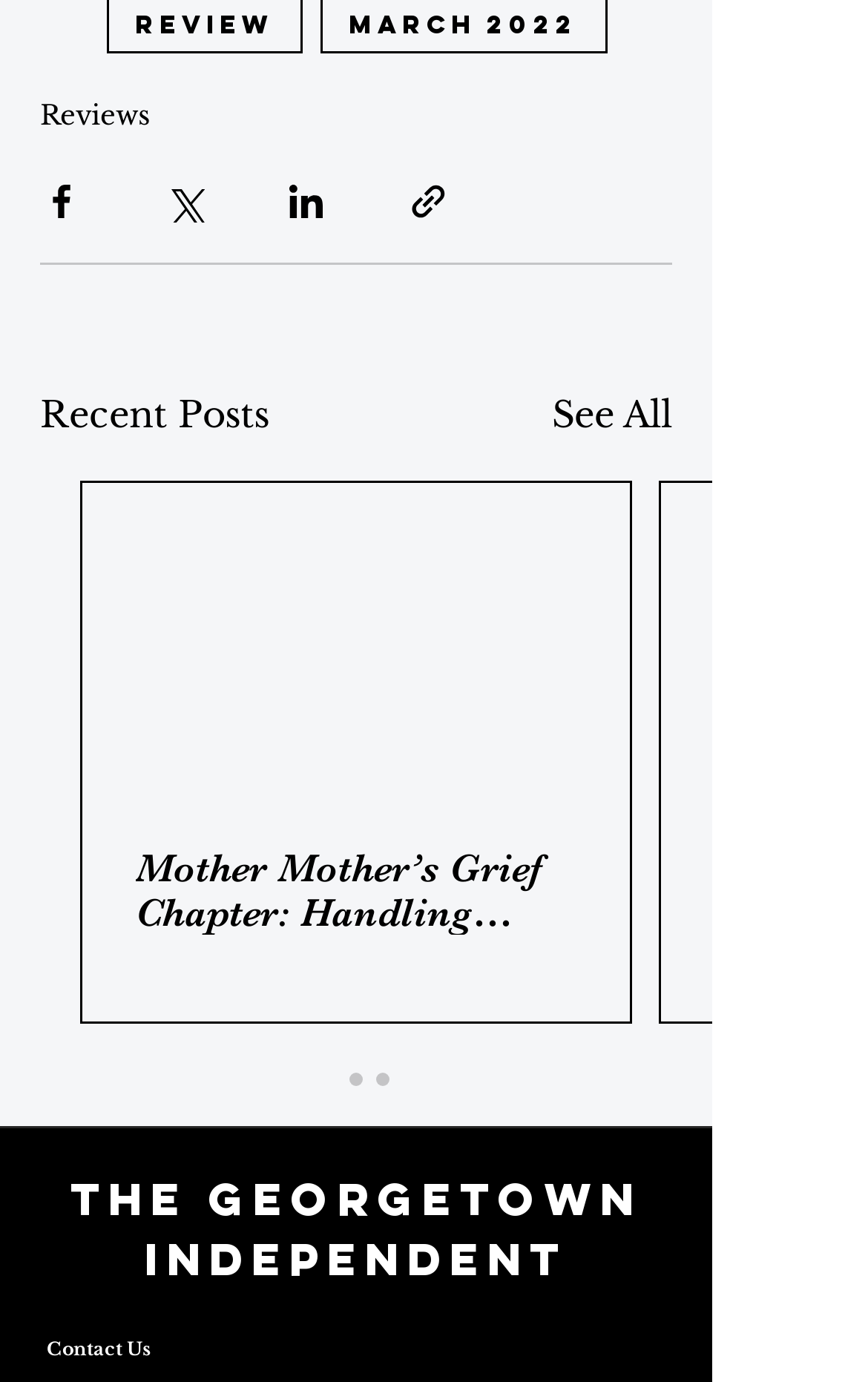Pinpoint the bounding box coordinates of the clickable element needed to complete the instruction: "Read Inside Stories". The coordinates should be provided as four float numbers between 0 and 1: [left, top, right, bottom].

None